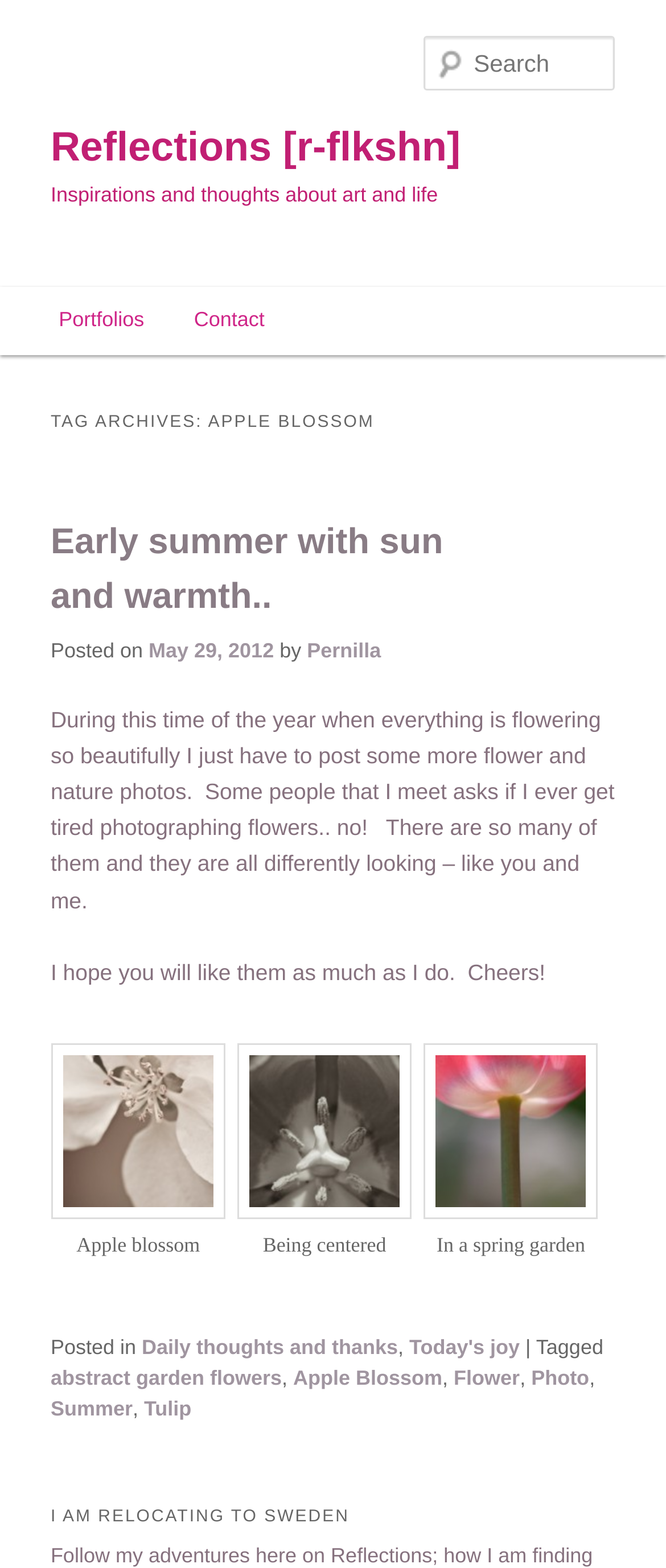From the webpage screenshot, predict the bounding box of the UI element that matches this description: "May 29, 2012".

[0.223, 0.407, 0.411, 0.422]